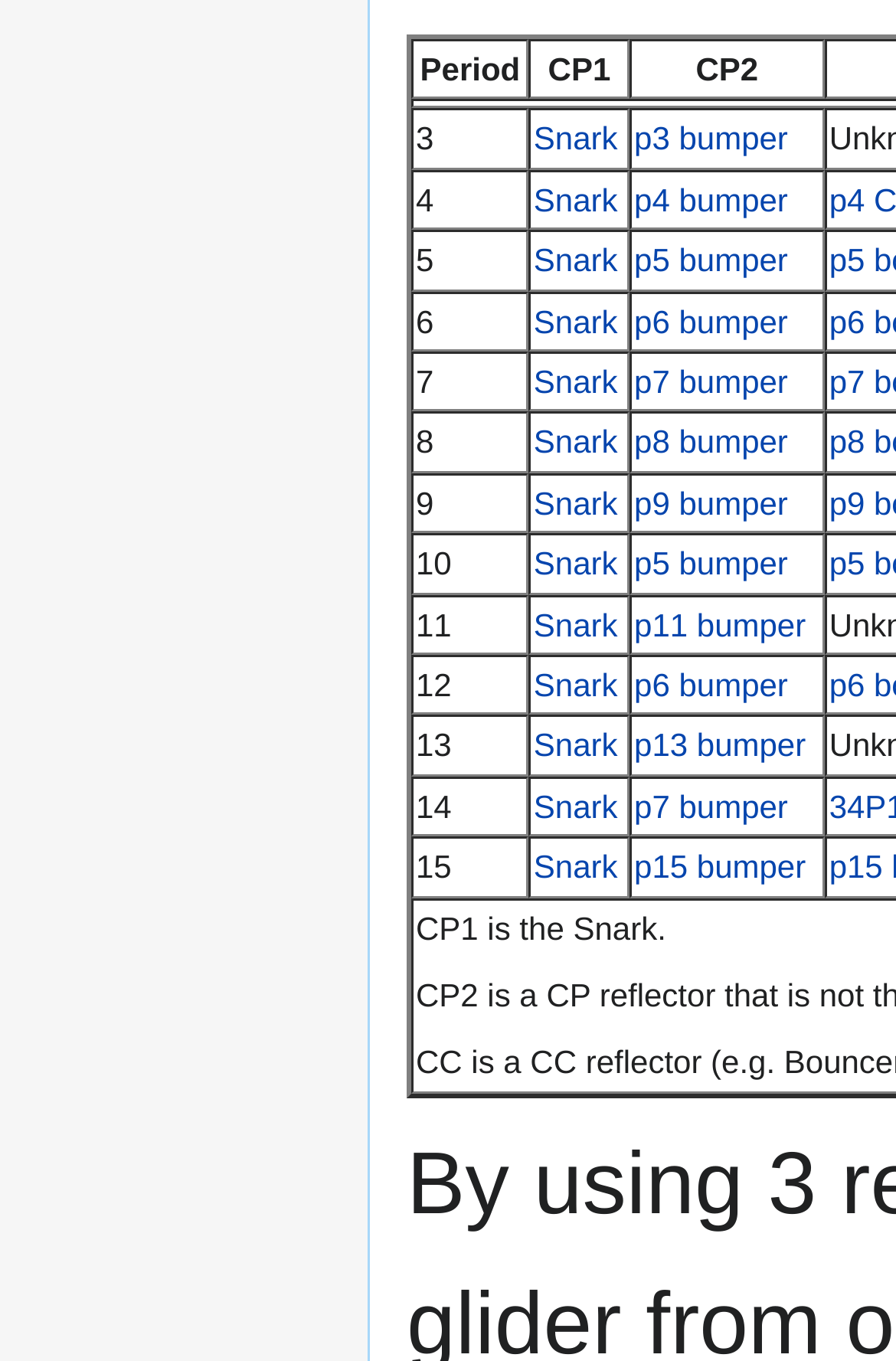What is the text of the second column header?
Please answer the question with a detailed response using the information from the screenshot.

I looked at the column headers and found that the second one is 'CP1'.